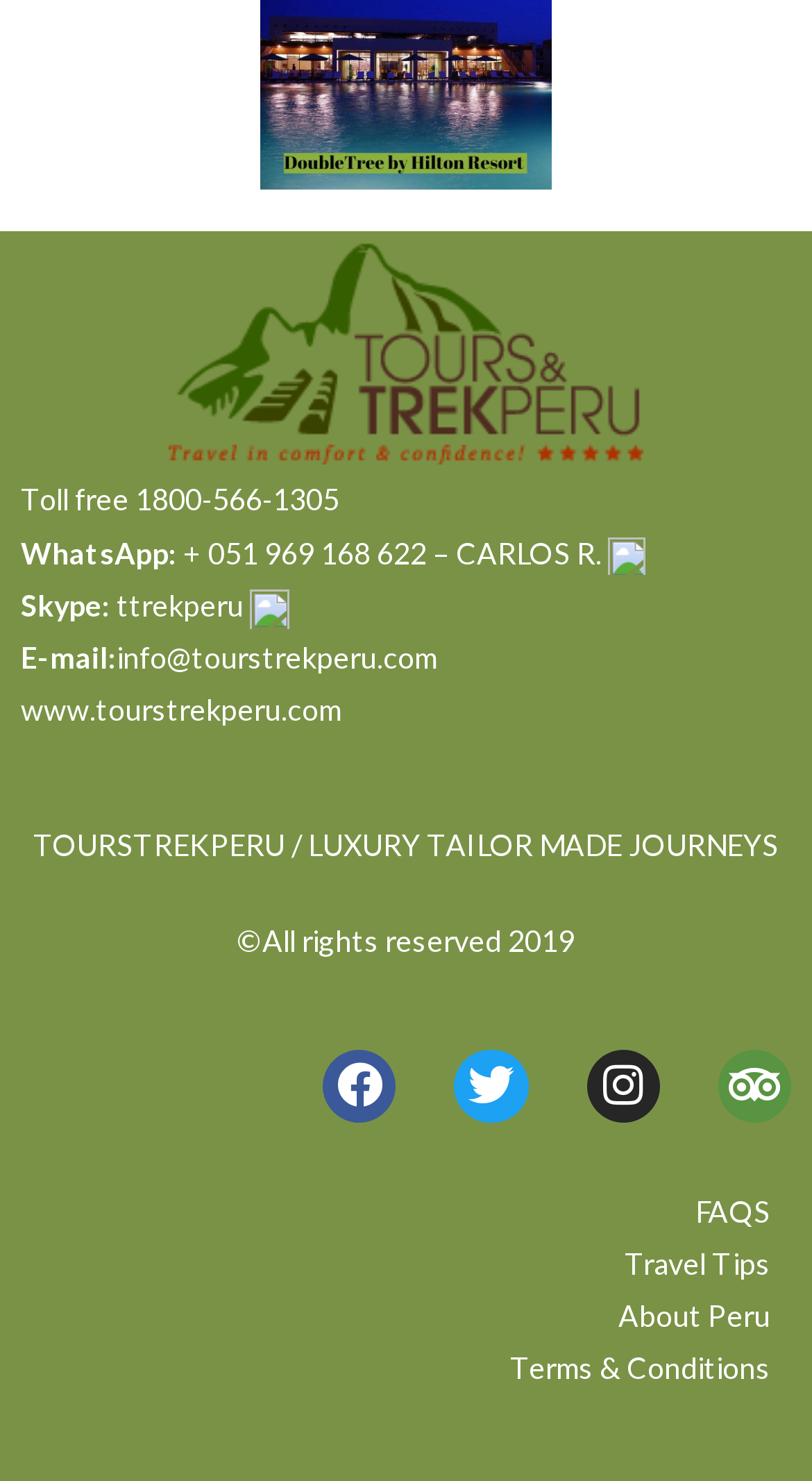Please locate the bounding box coordinates of the element's region that needs to be clicked to follow the instruction: "Call toll free number". The bounding box coordinates should be provided as four float numbers between 0 and 1, i.e., [left, top, right, bottom].

[0.026, 0.325, 0.418, 0.349]